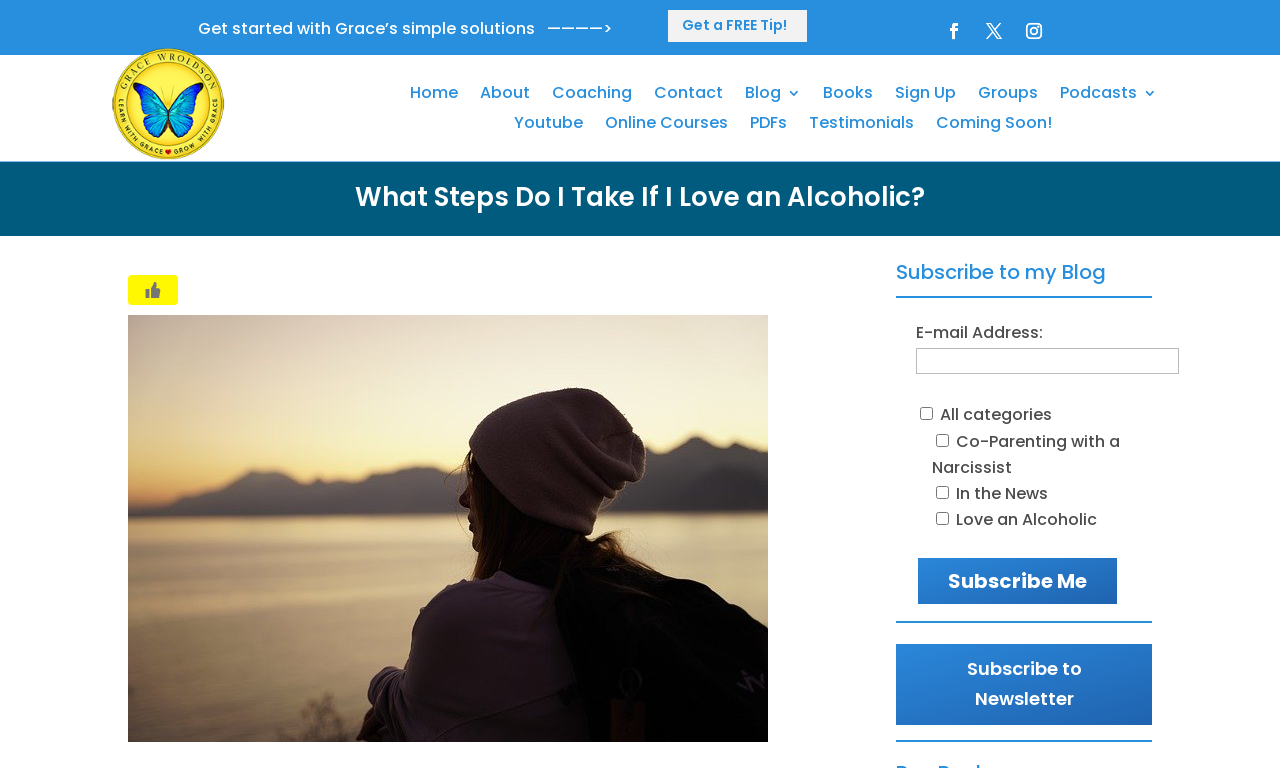Identify the bounding box for the described UI element: "aria-label="Like Button"".

[0.1, 0.358, 0.139, 0.397]